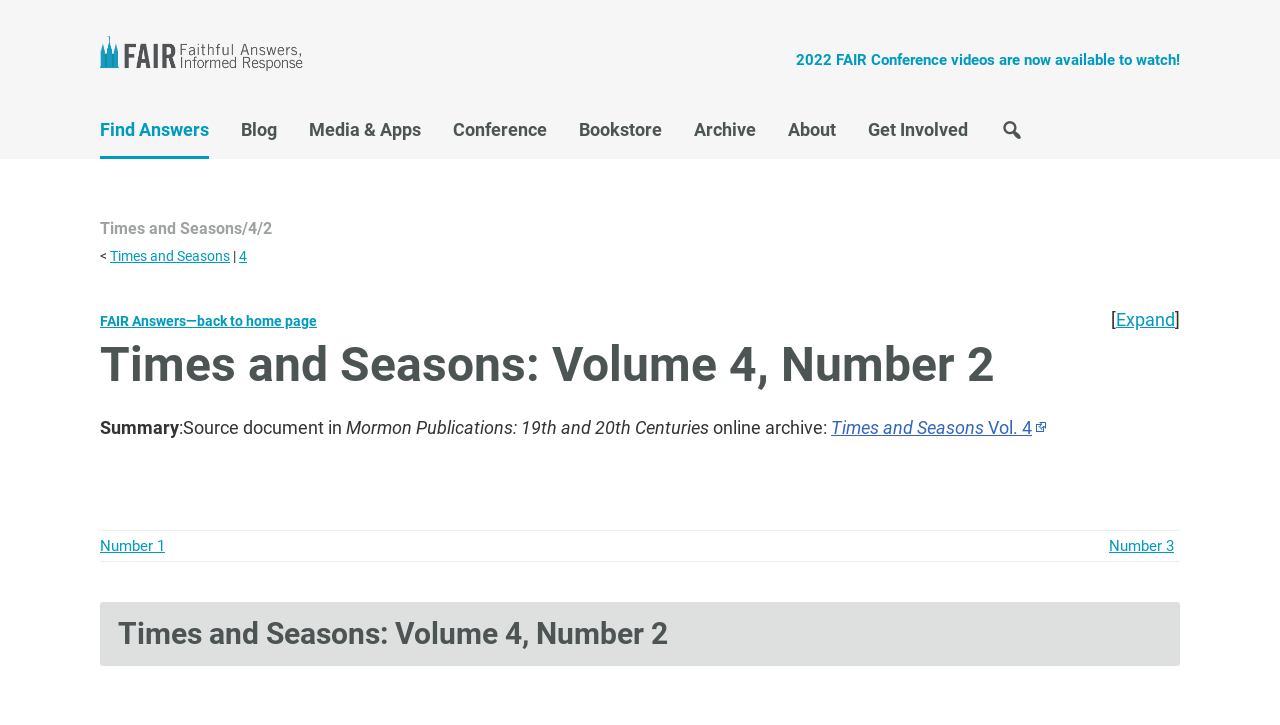Refer to the image and offer a detailed explanation in response to the question: What is the purpose of the 'Expand' button?

The answer can be found by looking at the button with the text 'Expand' which is located at the middle of the page, indicating that the purpose of the button is to expand some content, possibly a section or a list.